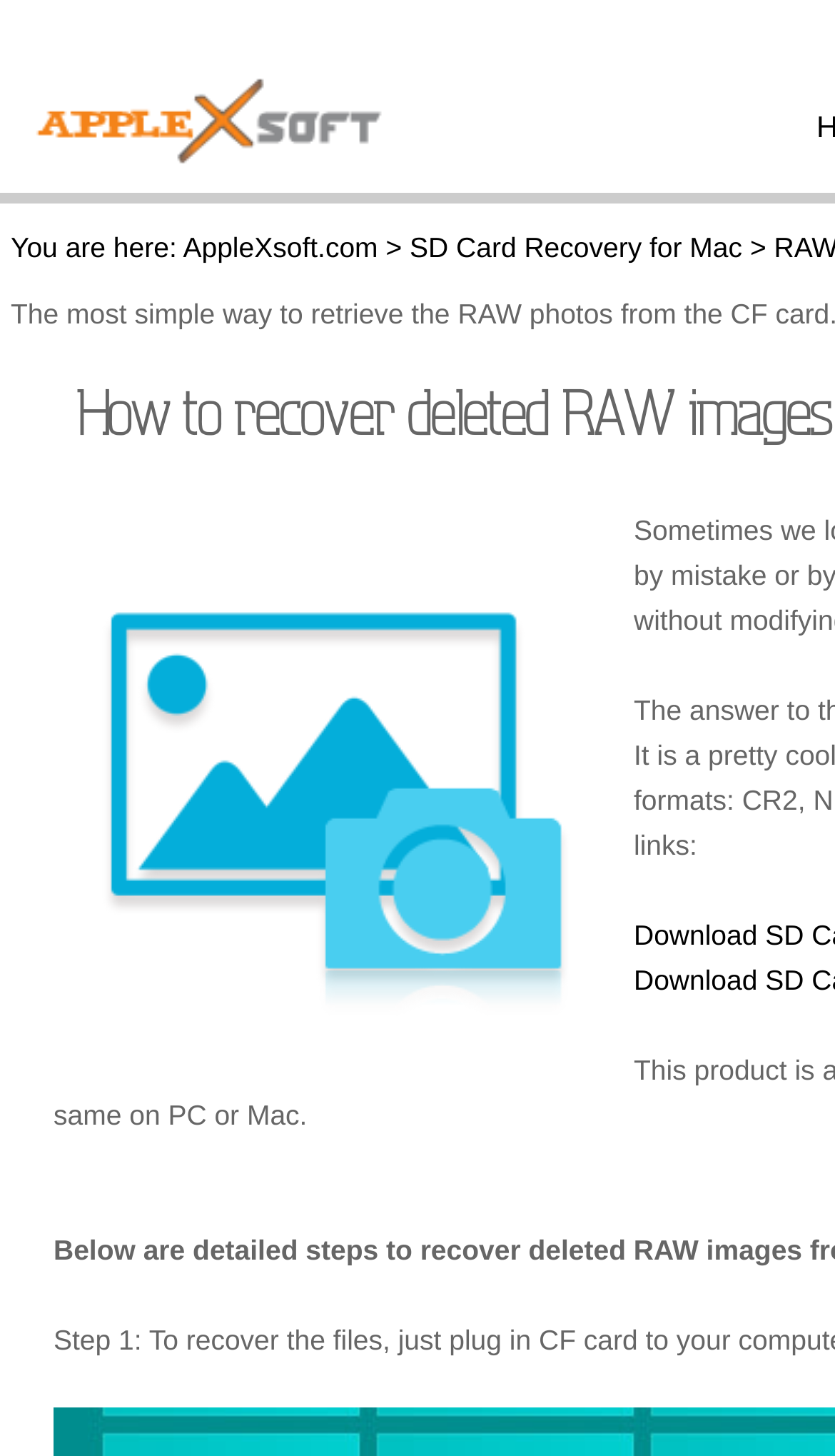Respond to the following question with a brief word or phrase:
What is the brand of the CF card mentioned?

Sony